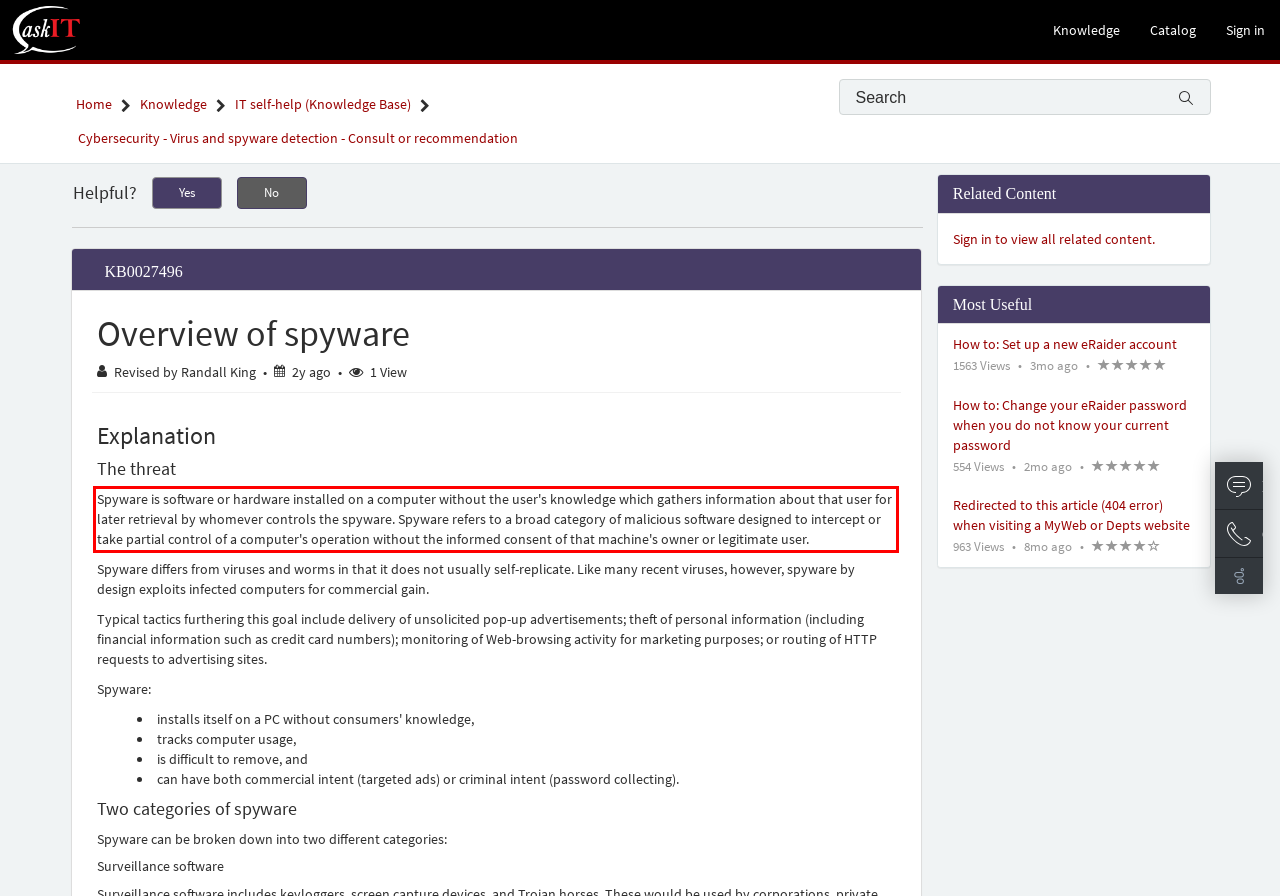Within the provided webpage screenshot, find the red rectangle bounding box and perform OCR to obtain the text content.

Spyware is software or hardware installed on a computer without the user's knowledge which gathers information about that user for later retrieval by whomever controls the spyware. Spyware refers to a broad category of malicious software designed to intercept or take partial control of a computer's operation without the informed consent of that machine's owner or legitimate user.